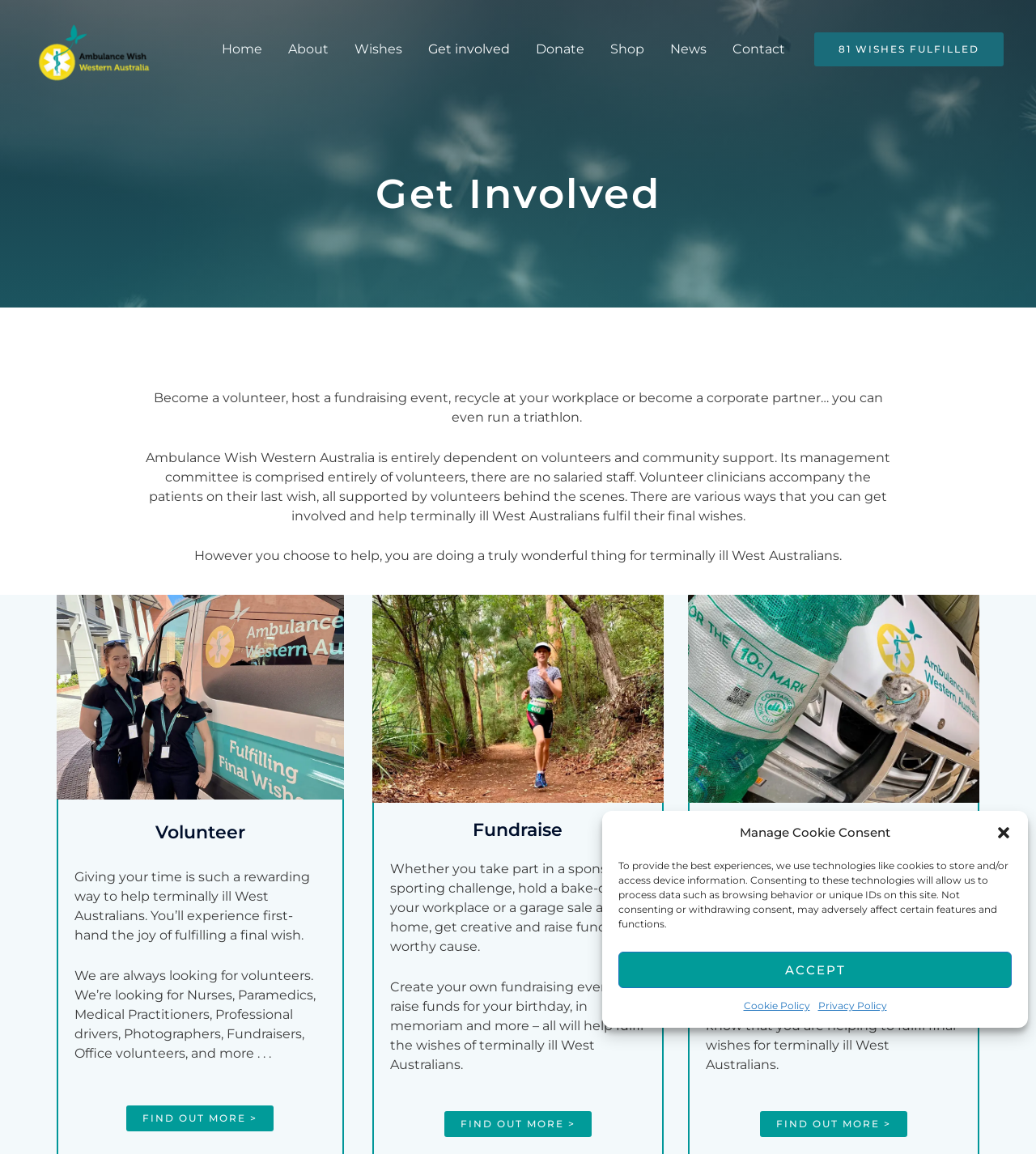Describe every aspect of the webpage in a detailed manner.

The webpage is about Ambulance Wish Western Australia, a organization that fulfills the final wishes of terminally ill West Australians. At the top of the page, there is a logo and a navigation menu with links to different sections of the website, including Home, About, Wishes, Get involved, Donate, Shop, News, and Contact.

Below the navigation menu, there is a prominent section with a heading "Get Involved" and a brief description of how one can get involved with the organization. This section is followed by a longer text that explains the importance of volunteers and community support for the organization.

The page then presents three ways to get involved: volunteering, fundraising, and recycling. Each section has a heading, a brief description, and a link to find out more. The volunteering section has a link to a page with more information, and a text that describes the various roles that volunteers can take on. The fundraising section has a link to a page with more information, and a text that encourages users to create their own fundraising events. The recycling section has an image of a recycling bin, a link to a page with more information, and a text that explains how recycling can help raise funds for the organization.

At the top right corner of the page, there is a dialog box with a message about cookie consent, which can be closed by clicking a button. The dialog box also has links to the Cookie Policy and Privacy Policy.